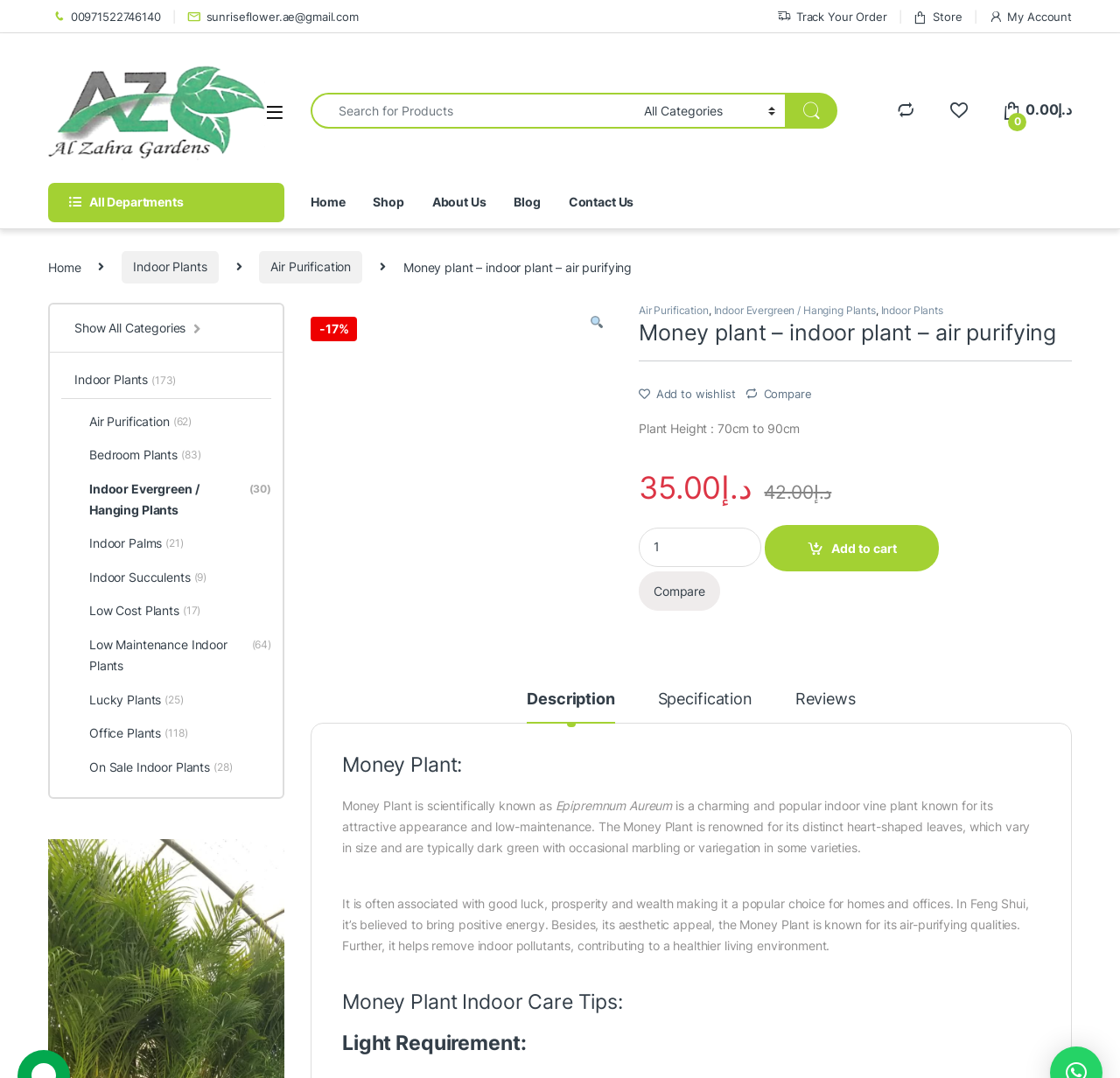Provide the bounding box coordinates of the UI element that matches the description: "Low Cost Plants (17)".

[0.055, 0.553, 0.242, 0.584]